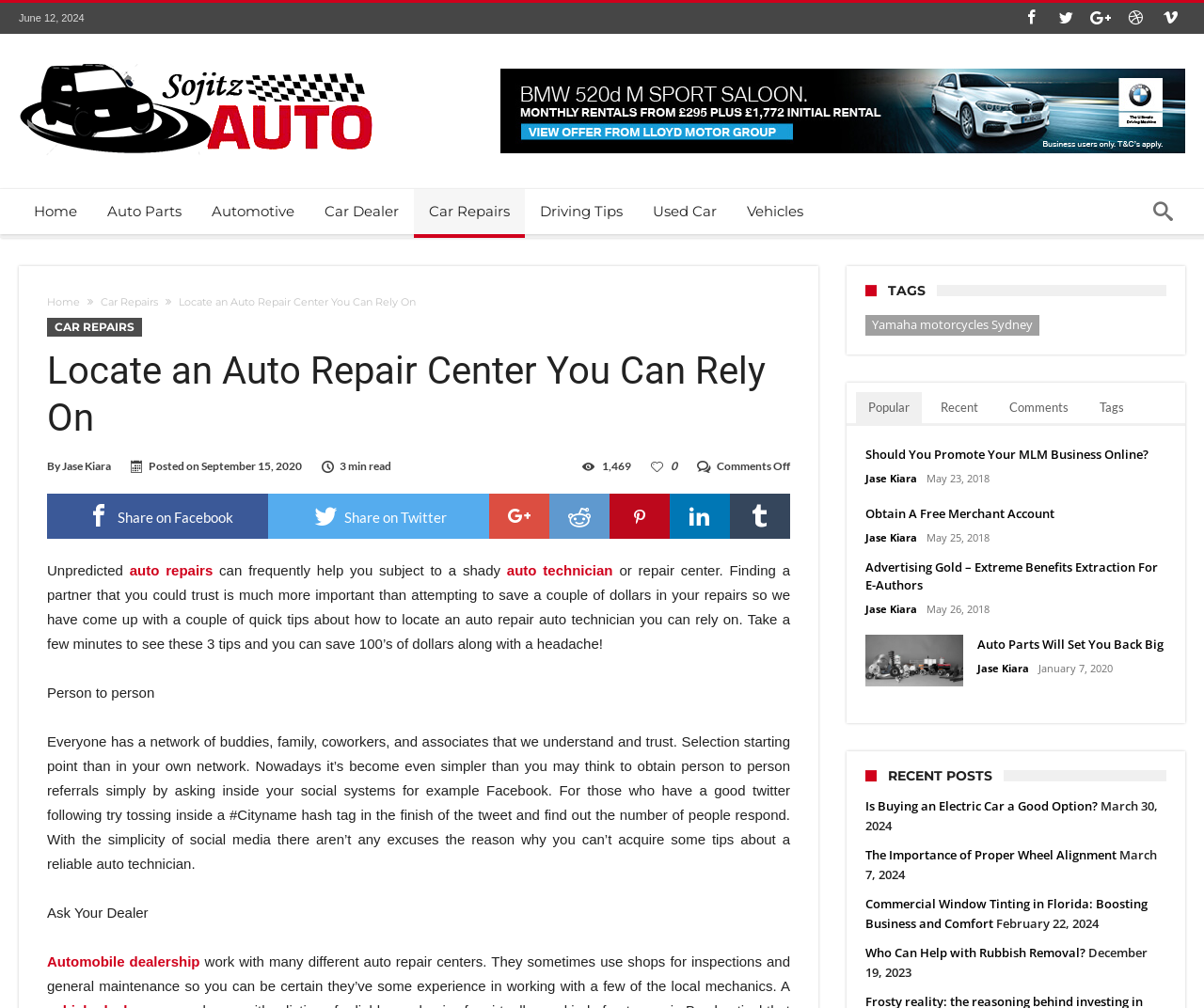Find and indicate the bounding box coordinates of the region you should select to follow the given instruction: "Click on the 'Home' link".

[0.016, 0.188, 0.077, 0.232]